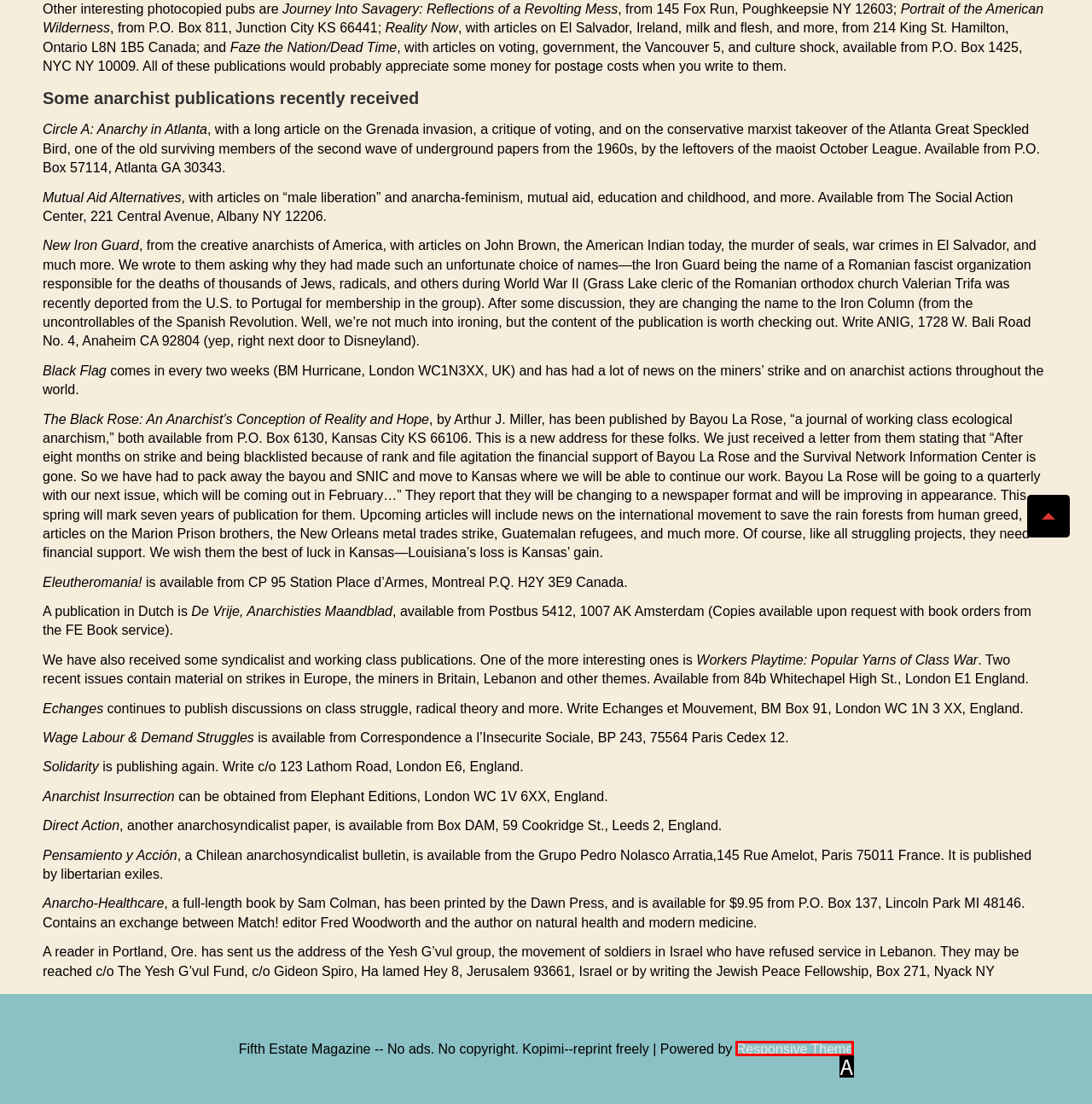Using the given description: Responsive Theme, identify the HTML element that corresponds best. Answer with the letter of the correct option from the available choices.

A